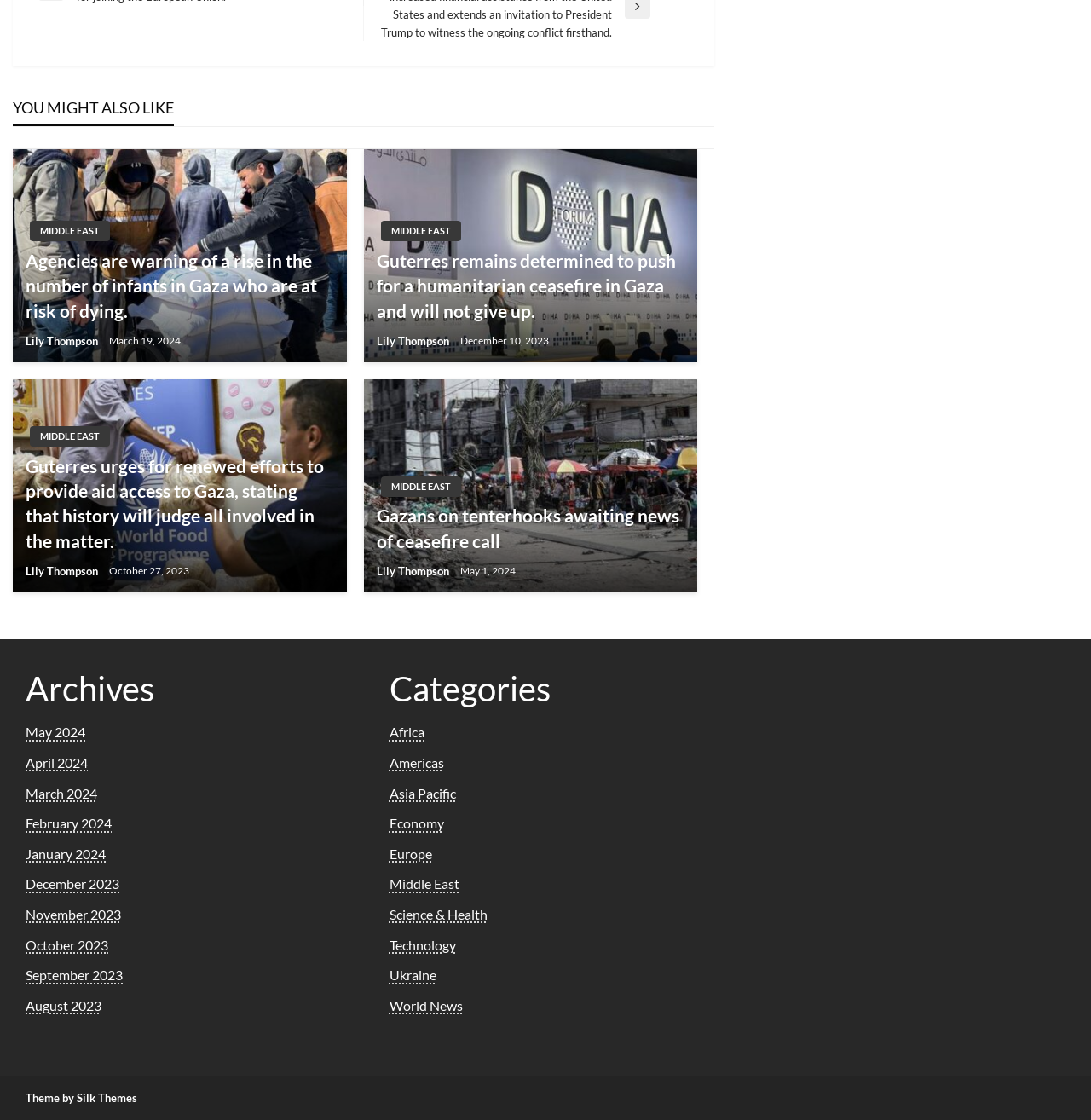Provide the bounding box coordinates of the area you need to click to execute the following instruction: "Explore news under 'Middle East' category".

[0.357, 0.782, 0.421, 0.796]